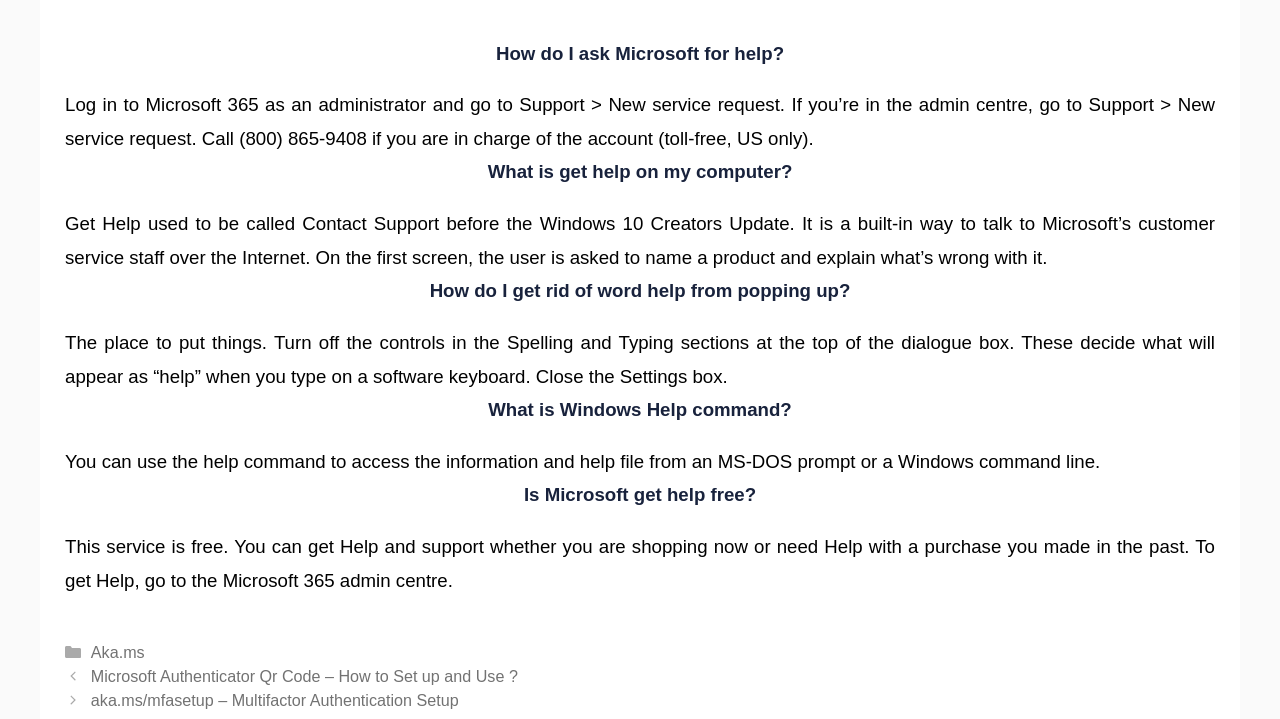Highlight the bounding box coordinates of the element that should be clicked to carry out the following instruction: "Click on 'Is Microsoft get help free?'". The coordinates must be given as four float numbers ranging from 0 to 1, i.e., [left, top, right, bottom].

[0.051, 0.666, 0.949, 0.709]